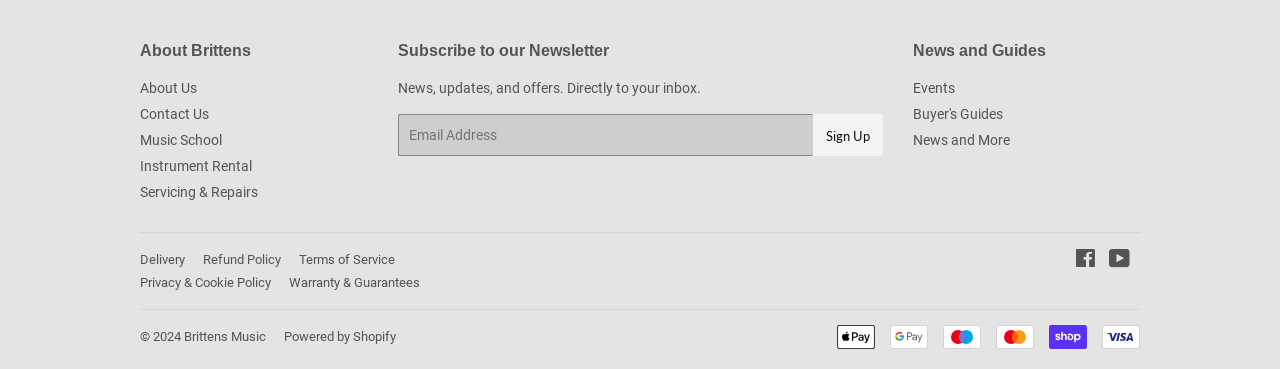Locate and provide the bounding box coordinates for the HTML element that matches this description: "Terms of Service".

[0.234, 0.683, 0.309, 0.724]